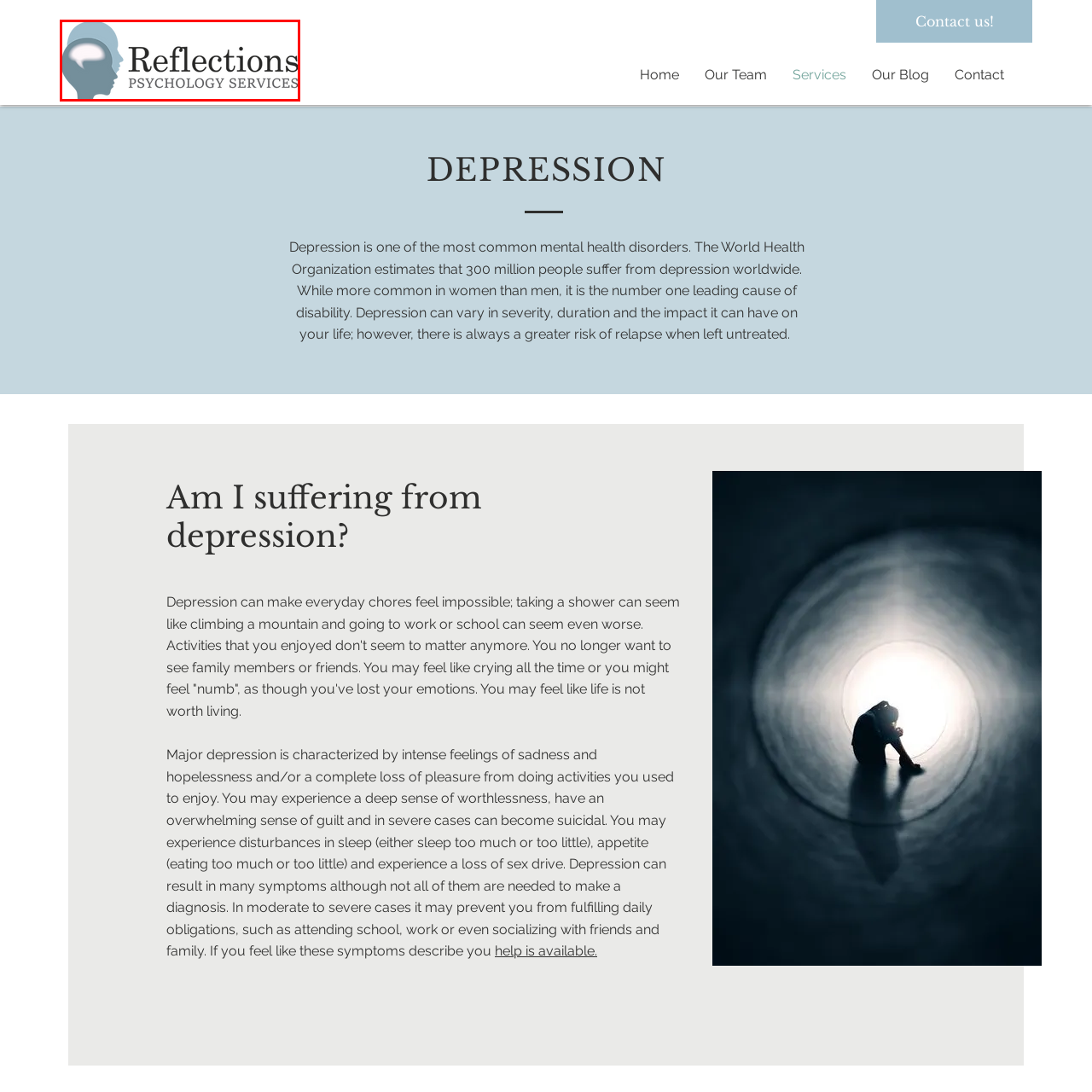Analyze the image surrounded by the red box and respond concisely: What is the font style of the text in the logo?

Modern